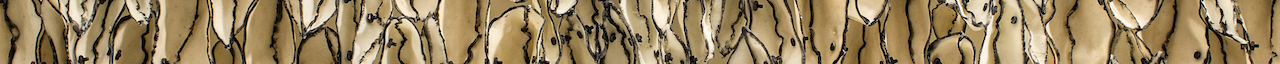What is the mission of the Native Arts and Cultures Foundation?
Using the image as a reference, answer the question with a short word or phrase.

Advancing cultural appreciation